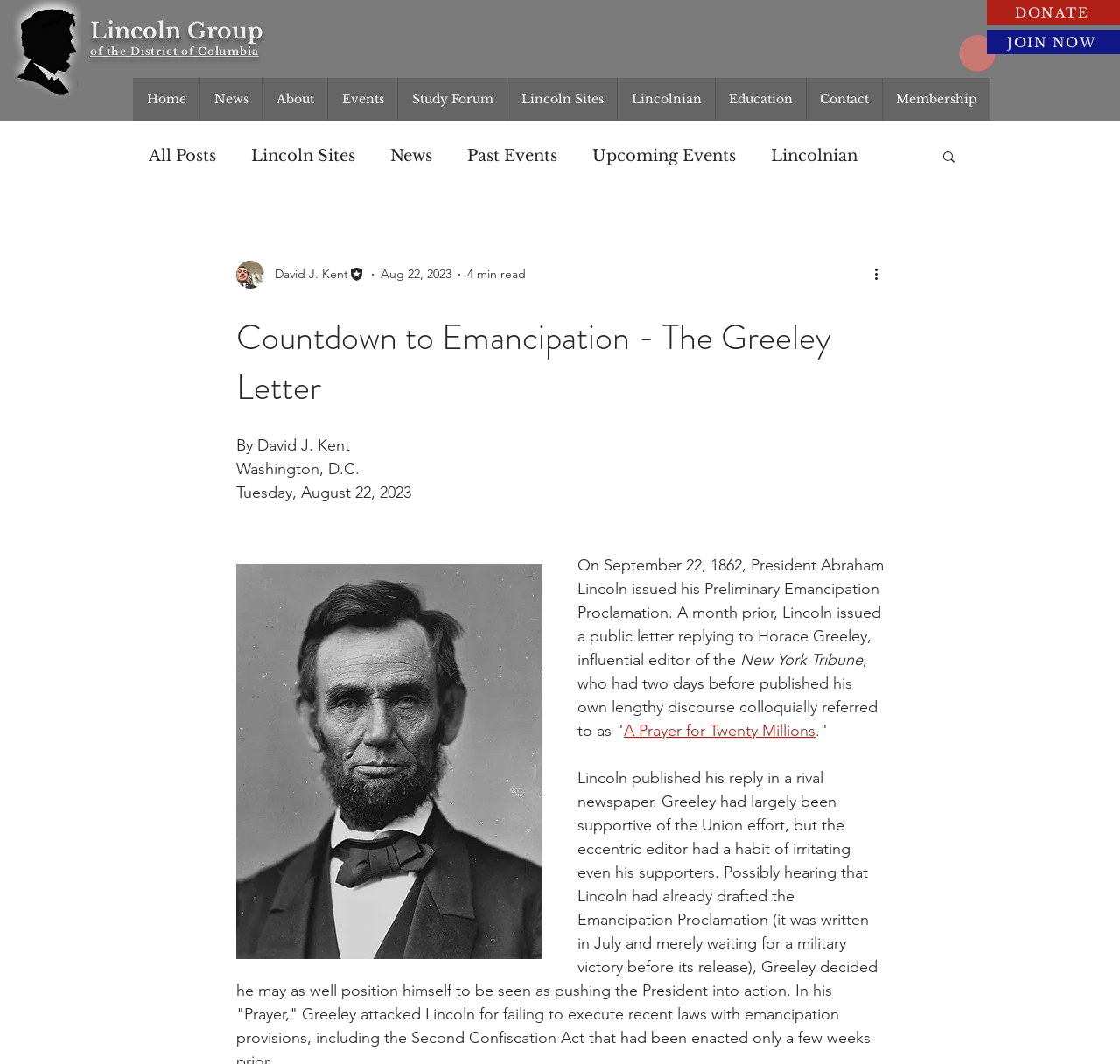Determine the bounding box coordinates of the clickable element to achieve the following action: 'Click the 'Home' link'. Provide the coordinates as four float values between 0 and 1, formatted as [left, top, right, bottom].

[0.119, 0.073, 0.178, 0.113]